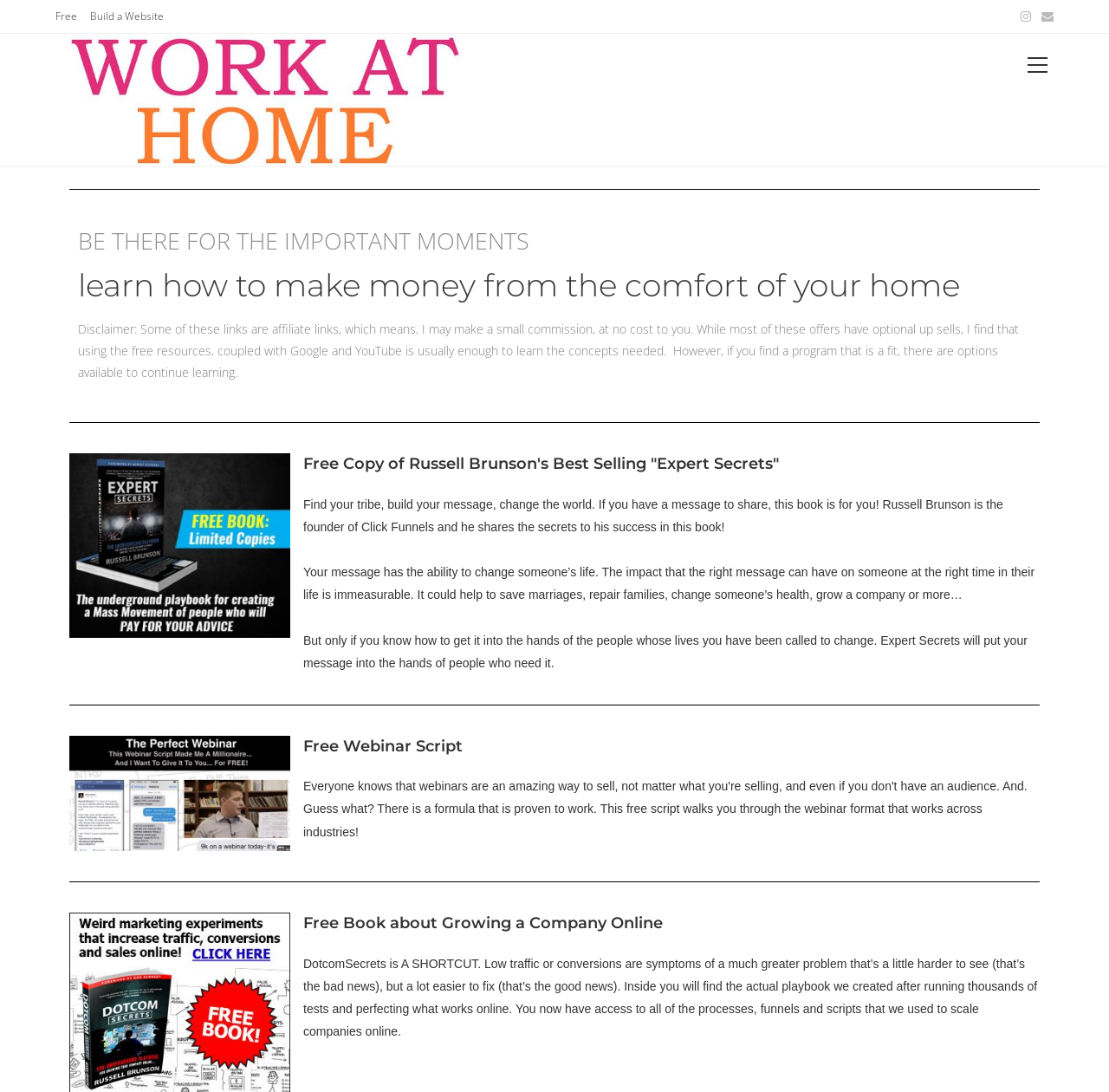Reply to the question with a brief word or phrase: What is the 'DotcomSecrets' book about?

Growing a company online